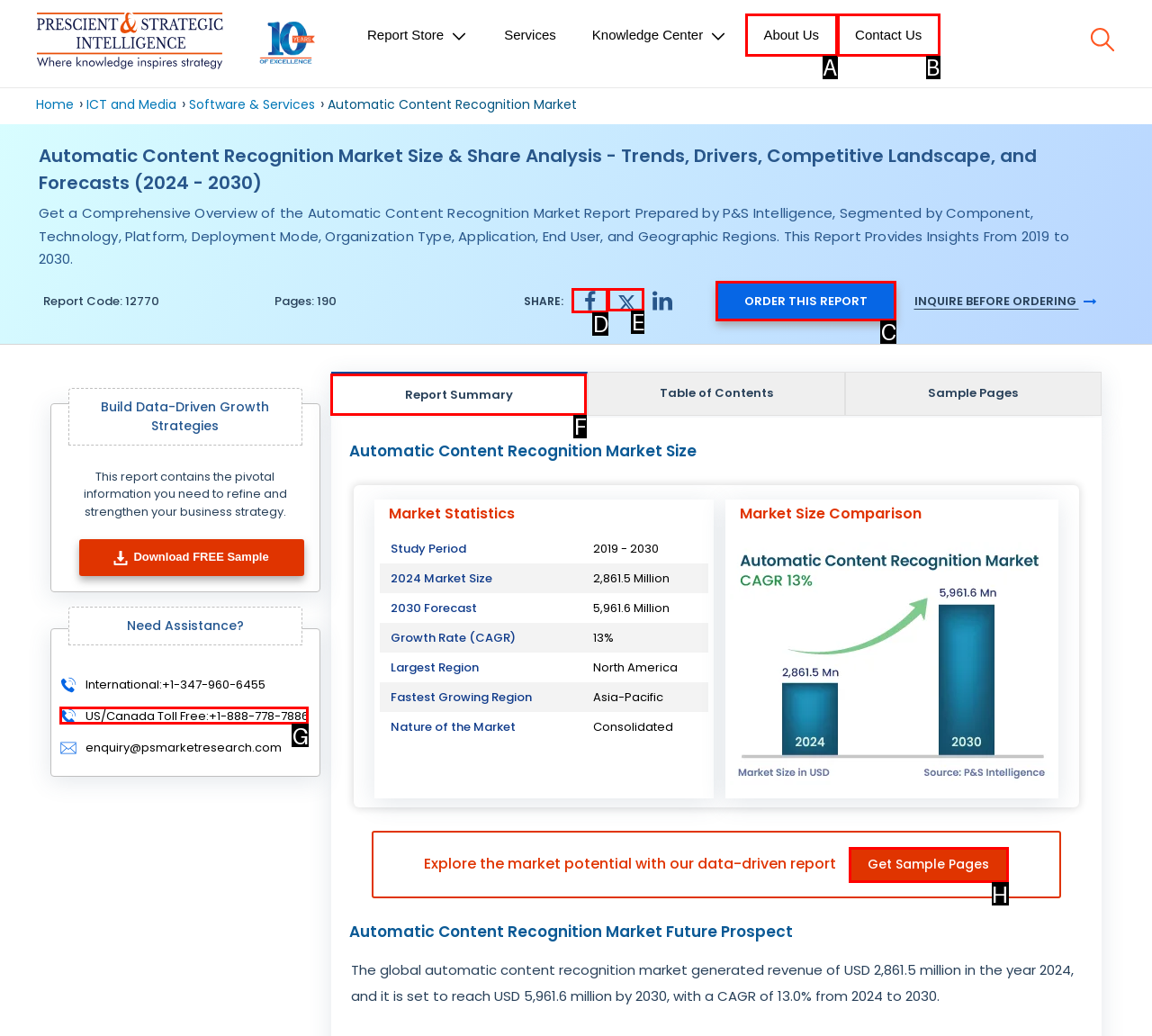To achieve the task: Get sample pages, which HTML element do you need to click?
Respond with the letter of the correct option from the given choices.

H